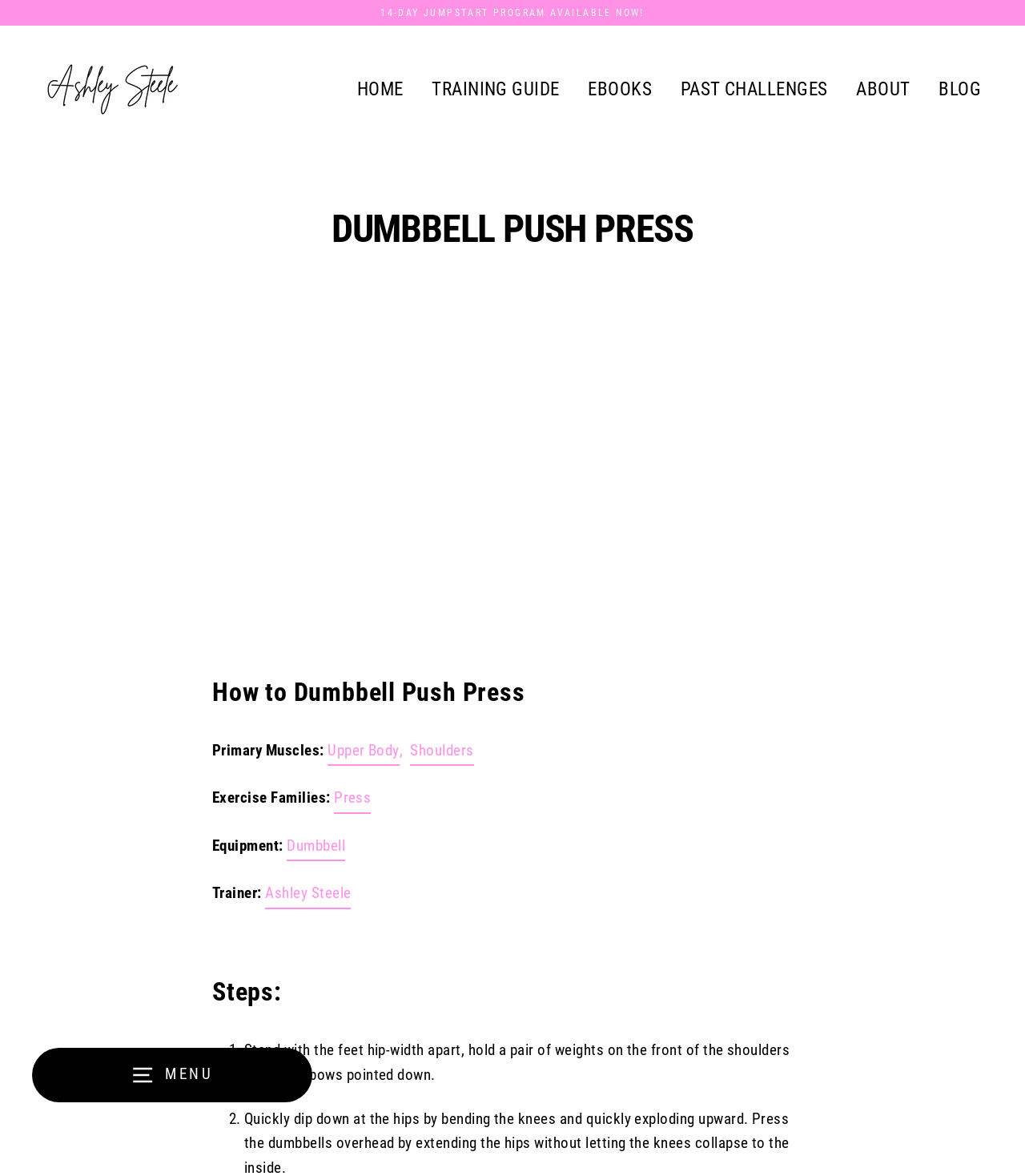Provide the bounding box coordinates of the HTML element described by the text: "HOME". The coordinates should be in the format [left, top, right, bottom] with values between 0 and 1.

[0.337, 0.059, 0.405, 0.094]